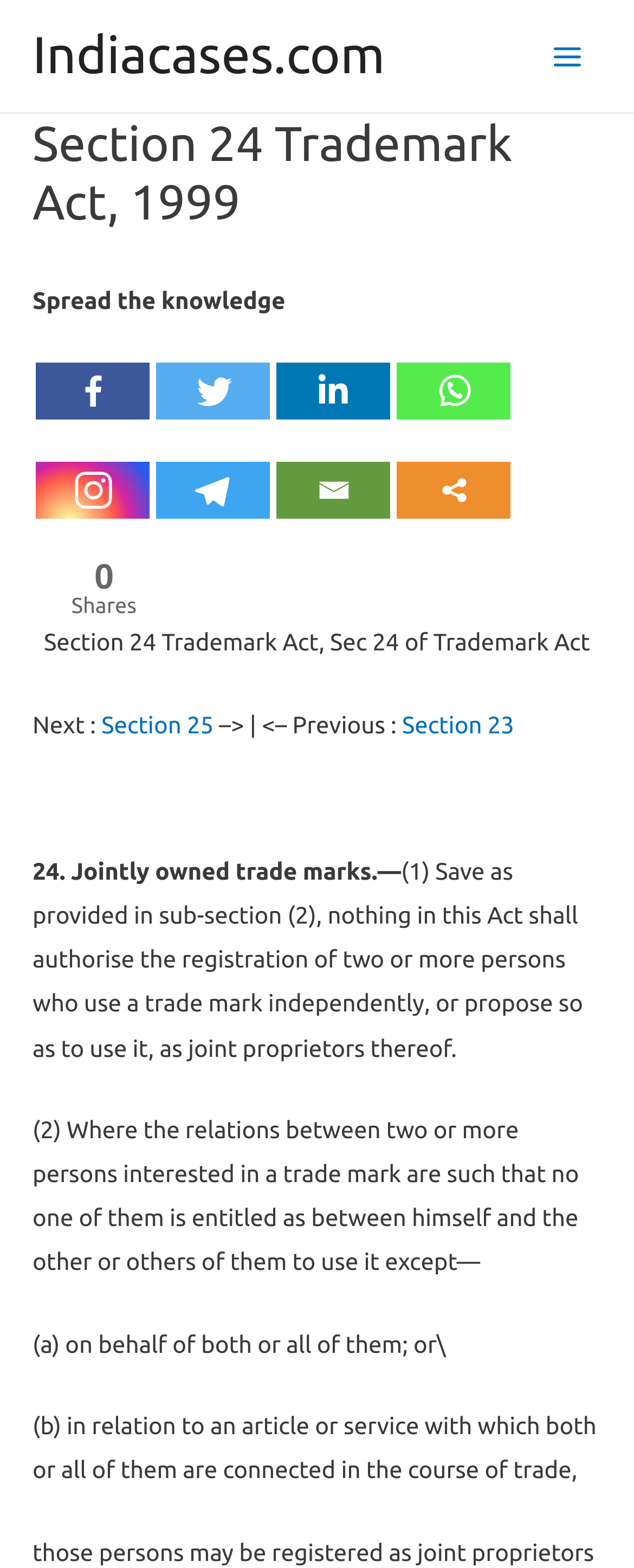Indicate the bounding box coordinates of the clickable region to achieve the following instruction: "Share on Facebook."

[0.056, 0.231, 0.236, 0.267]